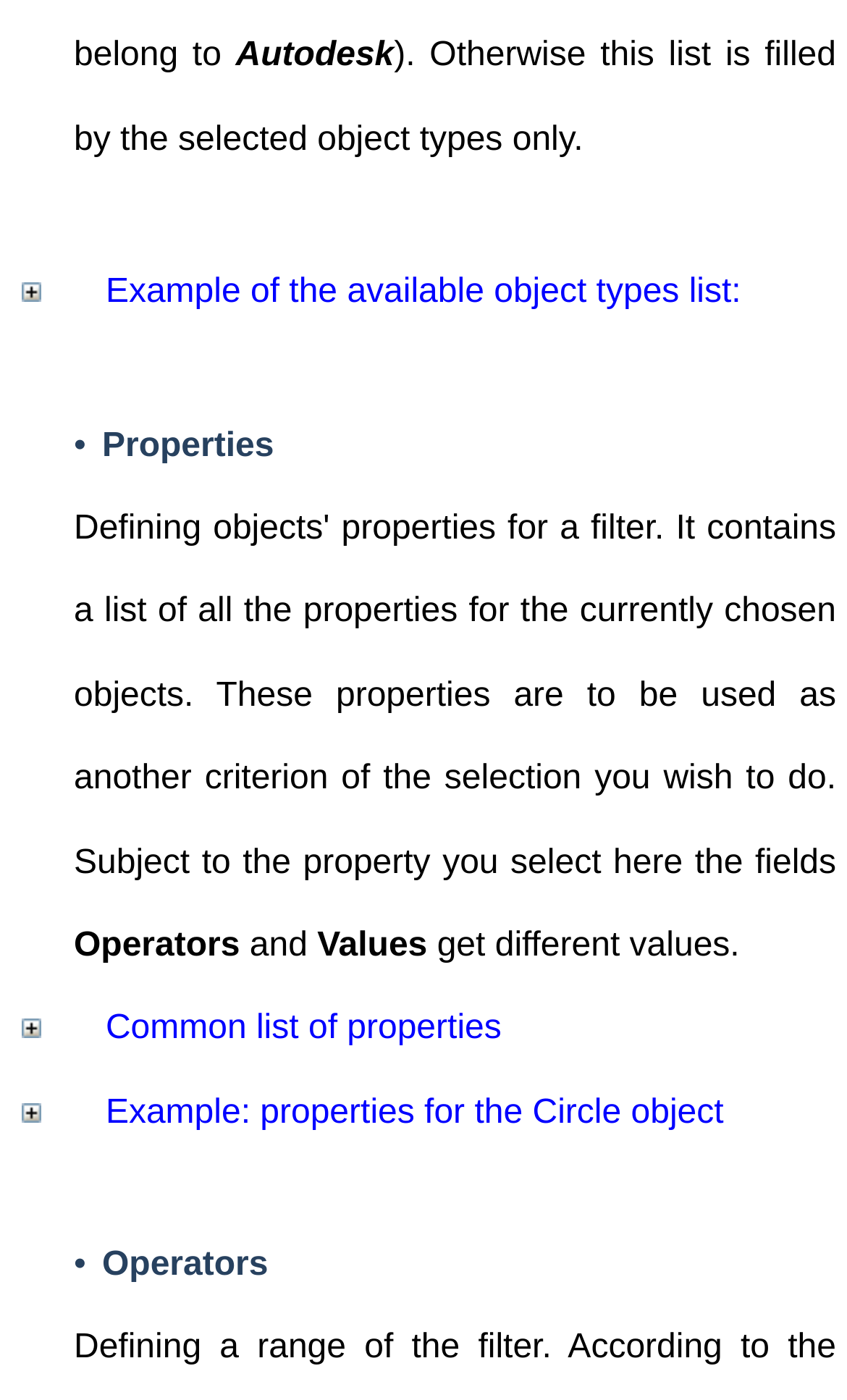Using the element description provided, determine the bounding box coordinates in the format (top-left x, top-left y, bottom-right x, bottom-right y). Ensure that all values are floating point numbers between 0 and 1. Element description: parent_node: Common list of properties

[0.026, 0.728, 0.049, 0.742]